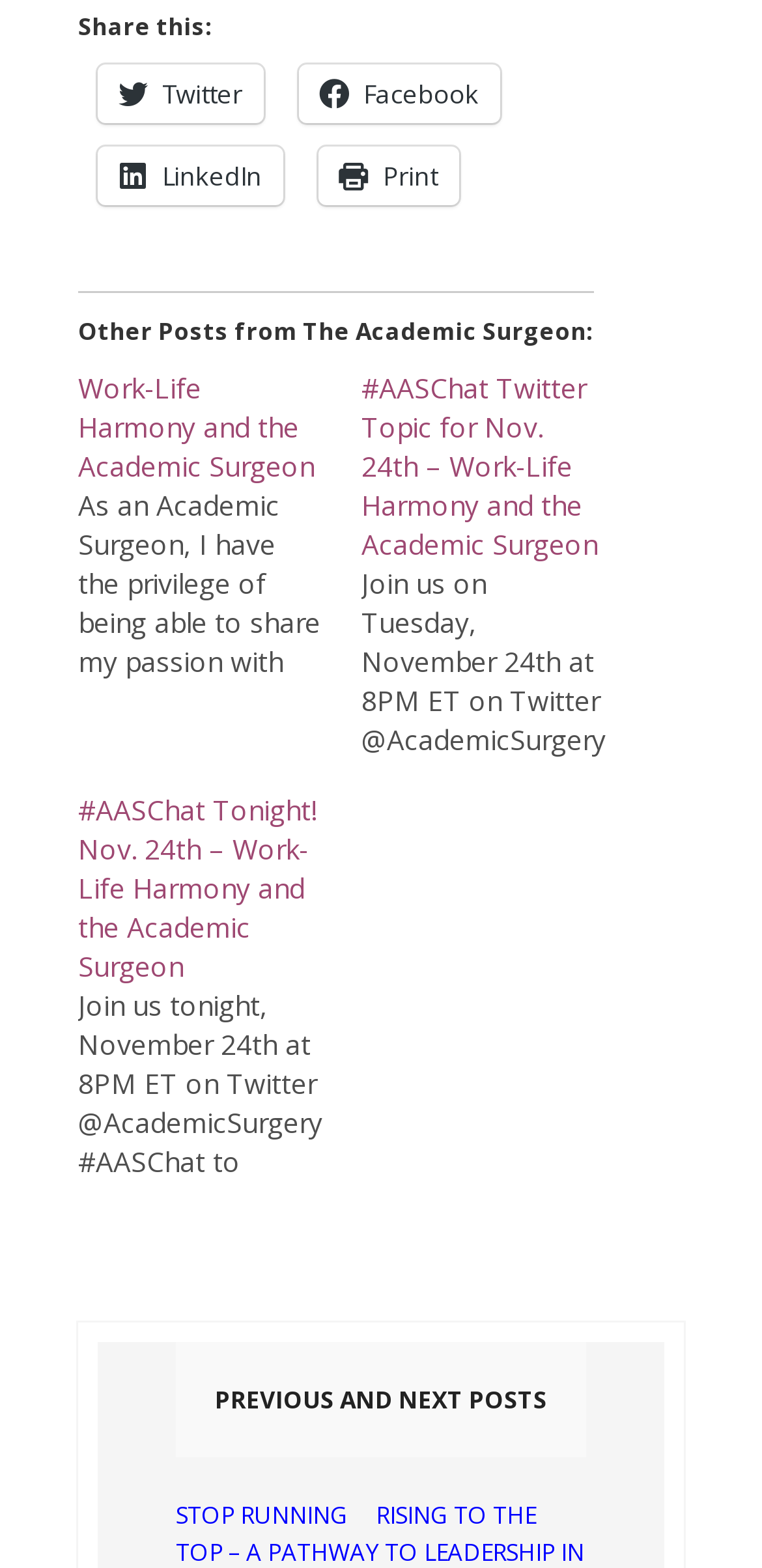Specify the bounding box coordinates for the region that must be clicked to perform the given instruction: "Join Twitter discussion on '#AASChat'".

[0.474, 0.235, 0.846, 0.485]